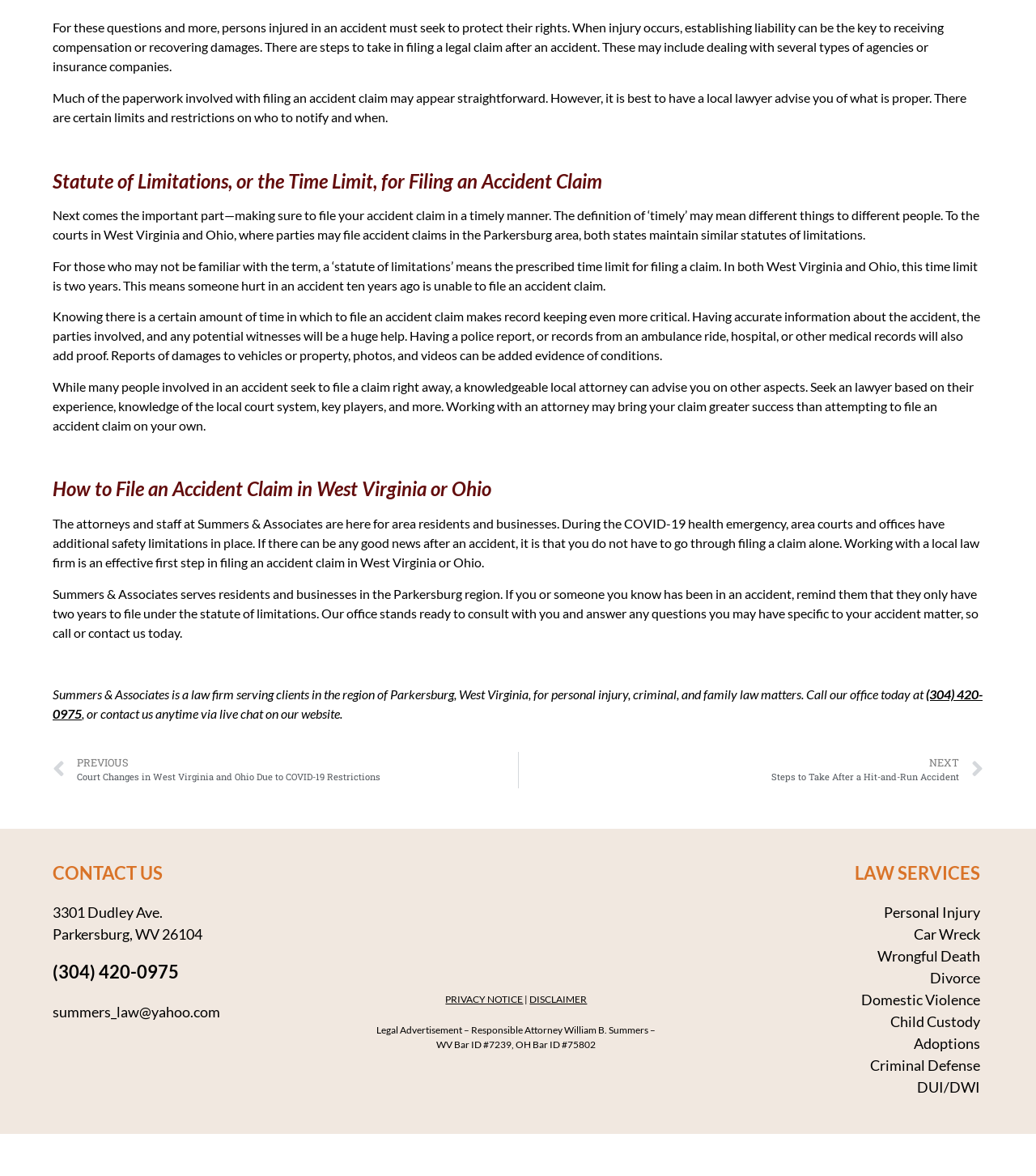Please identify the coordinates of the bounding box that should be clicked to fulfill this instruction: "Click the 'NEXT' button to view the next page".

[0.5, 0.639, 0.949, 0.67]